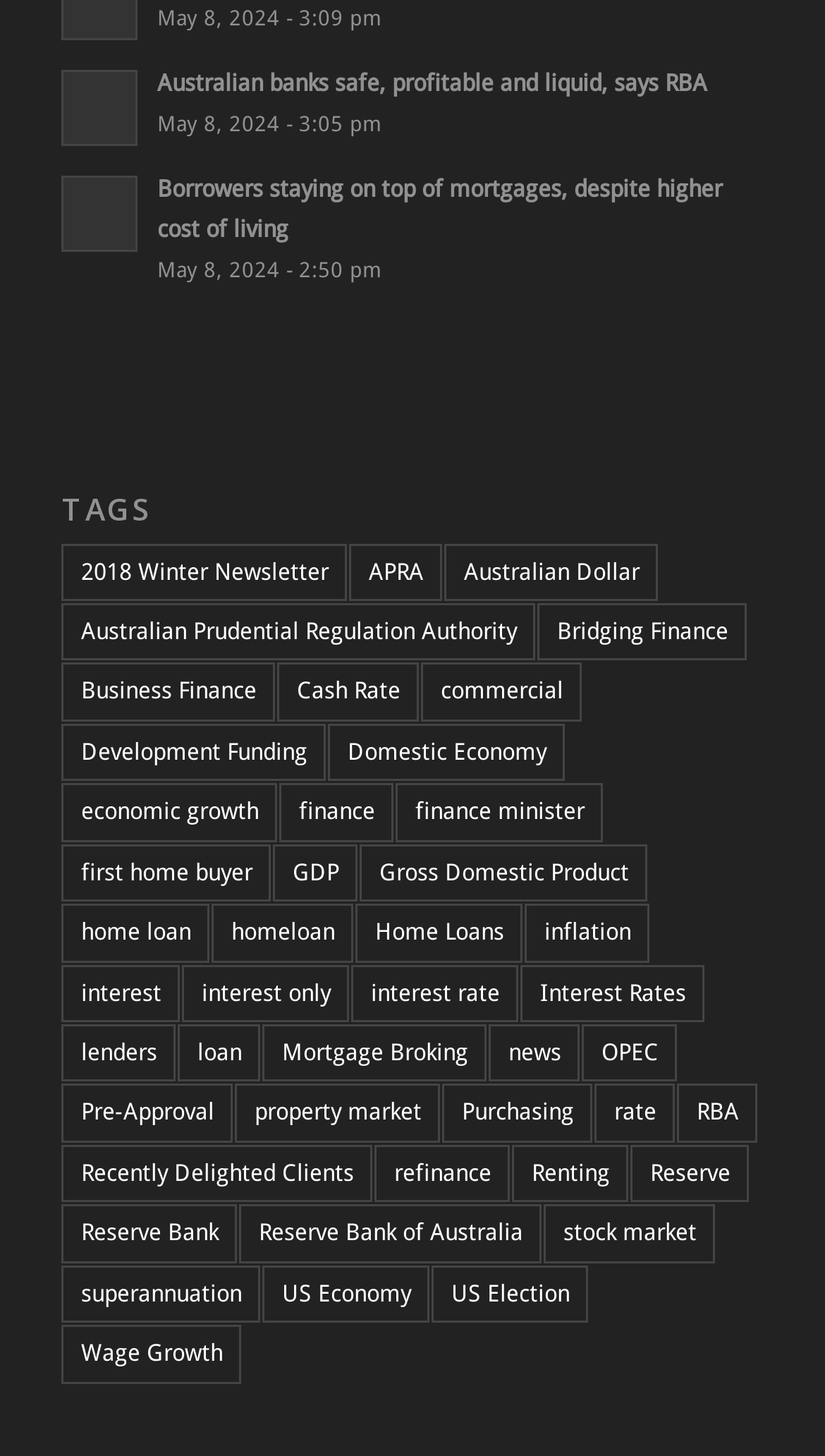Please determine the bounding box coordinates of the area that needs to be clicked to complete this task: 'view article by ADMIN'. The coordinates must be four float numbers between 0 and 1, formatted as [left, top, right, bottom].

None